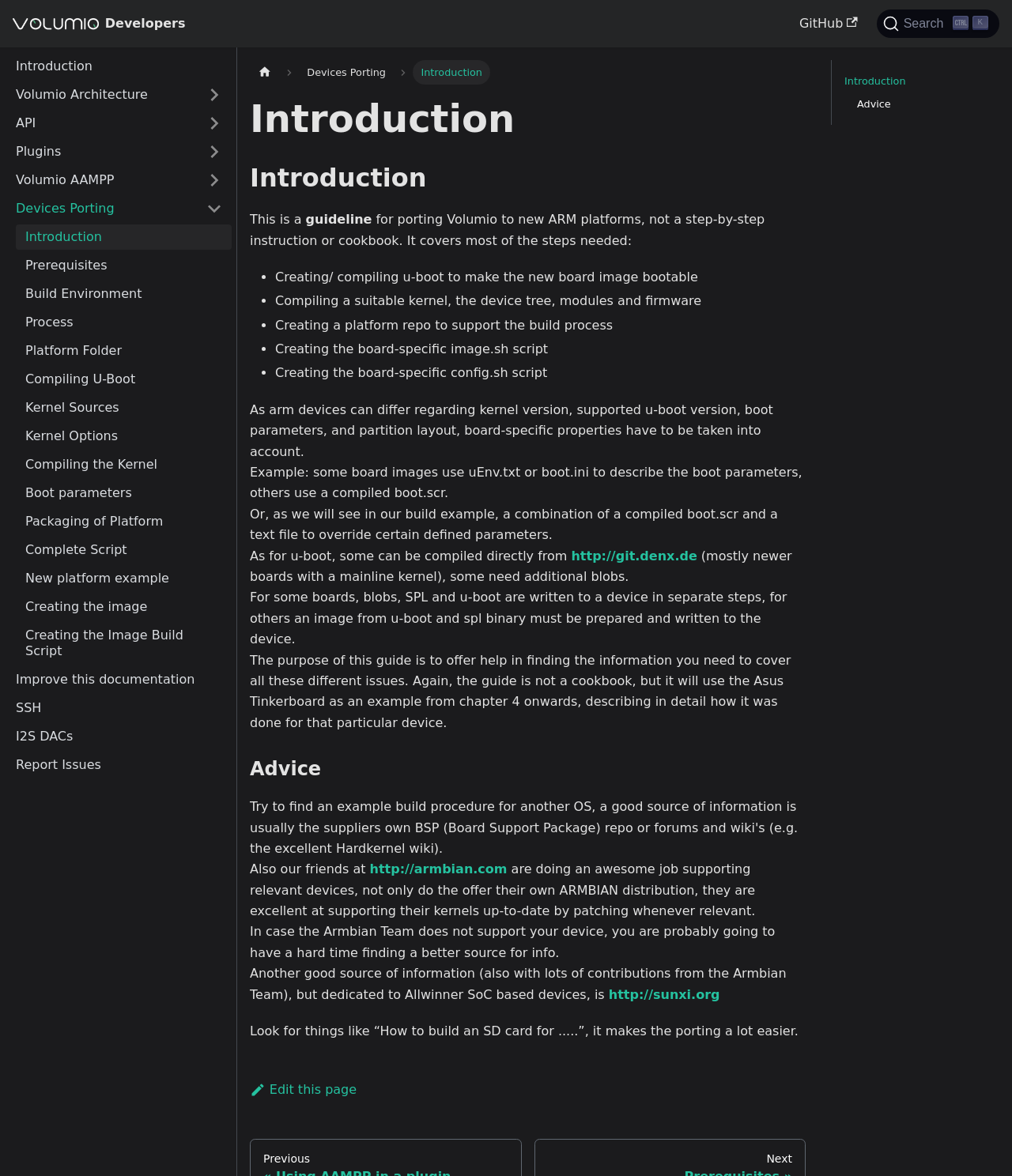Identify the bounding box coordinates of the specific part of the webpage to click to complete this instruction: "Go to Devices Porting".

[0.006, 0.167, 0.229, 0.188]